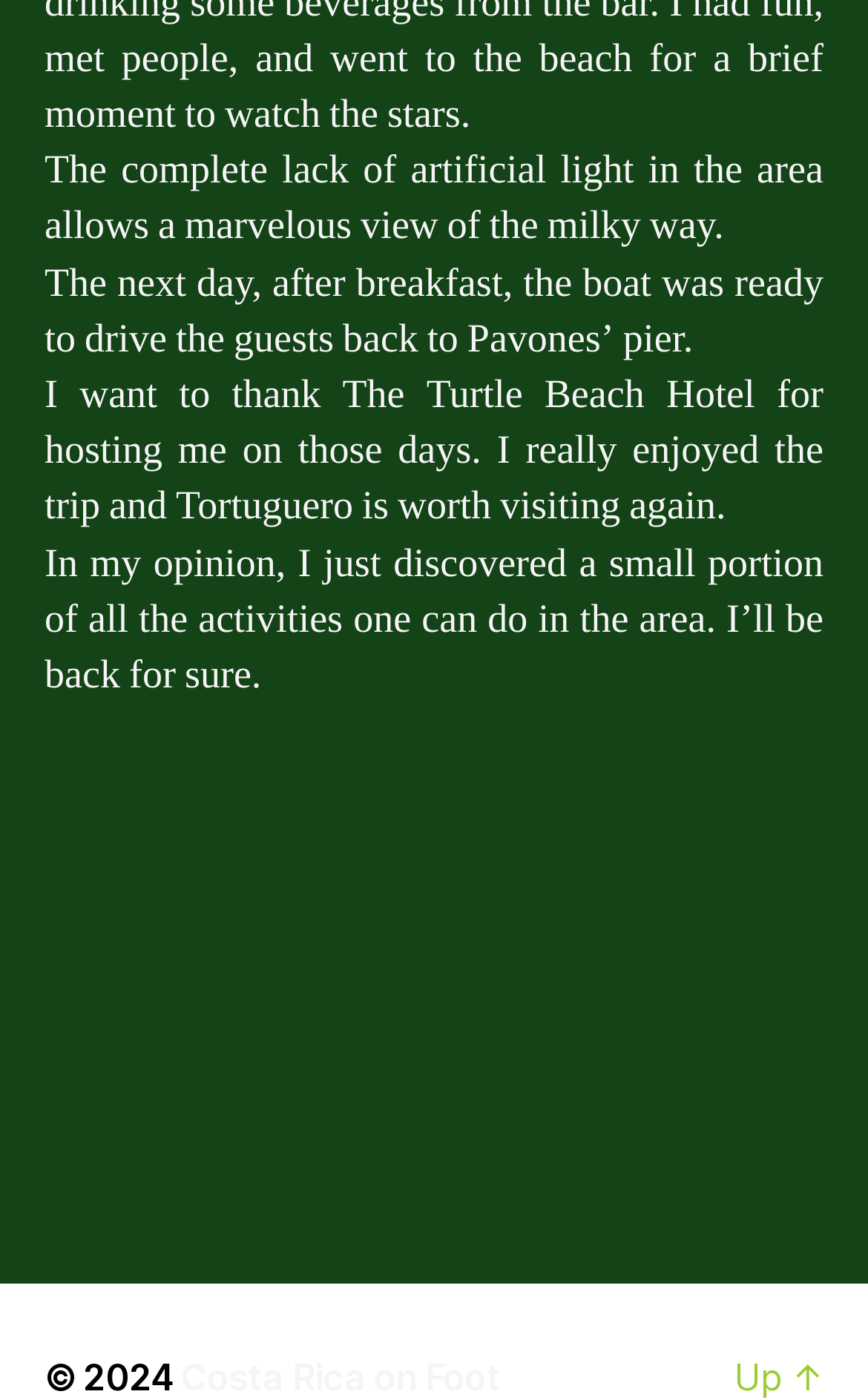Respond concisely with one word or phrase to the following query:
What is the copyright year of the website?

2024